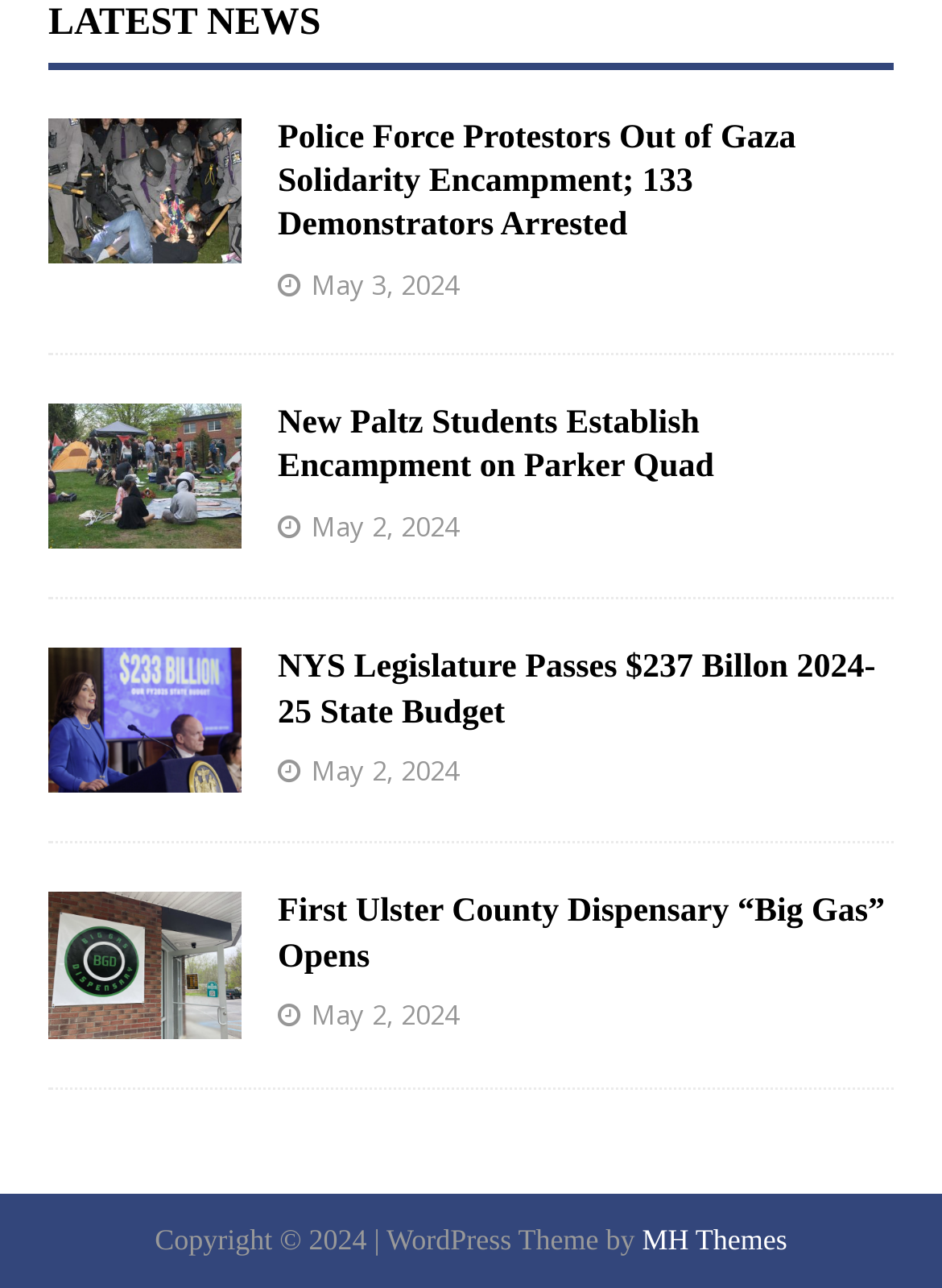How many news articles are displayed?
Give a detailed and exhaustive answer to the question.

I counted the number of news article links on the webpage, and there are 5 of them, each with a corresponding image and date.